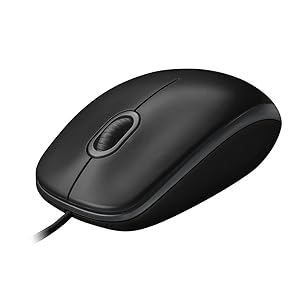Respond with a single word or phrase to the following question: What is the dpi sensor resolution of the mouse?

800 dpi